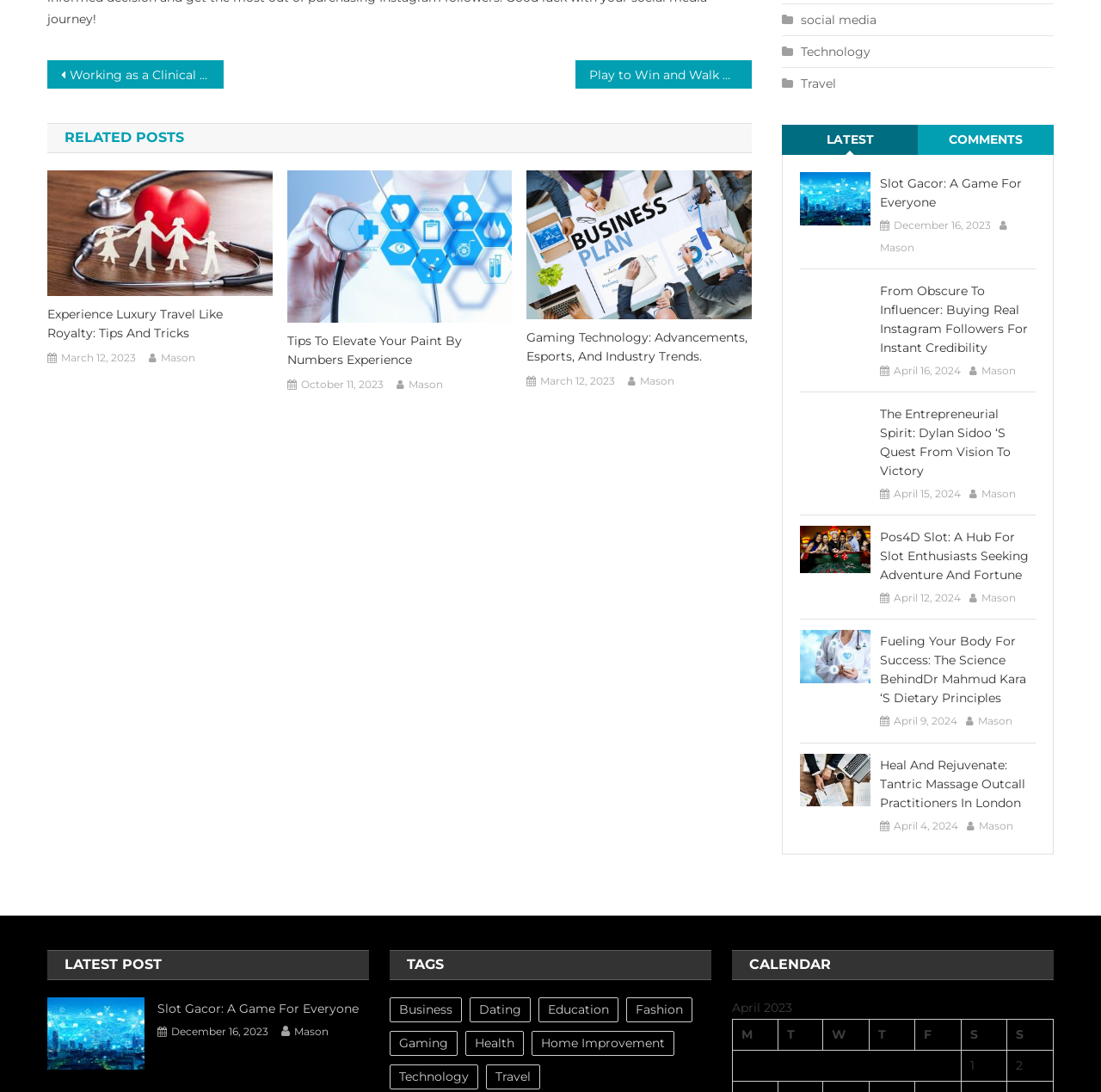What is the date of the post 'From Obscure To Influencer: Buying Real Instagram Followers For Instant Credibility'?
Please analyze the image and answer the question with as much detail as possible.

The date of the post 'From Obscure To Influencer: Buying Real Instagram Followers For Instant Credibility' is 'April 16, 2024' because it is mentioned below the post title in the 'LATEST' section of the webpage.